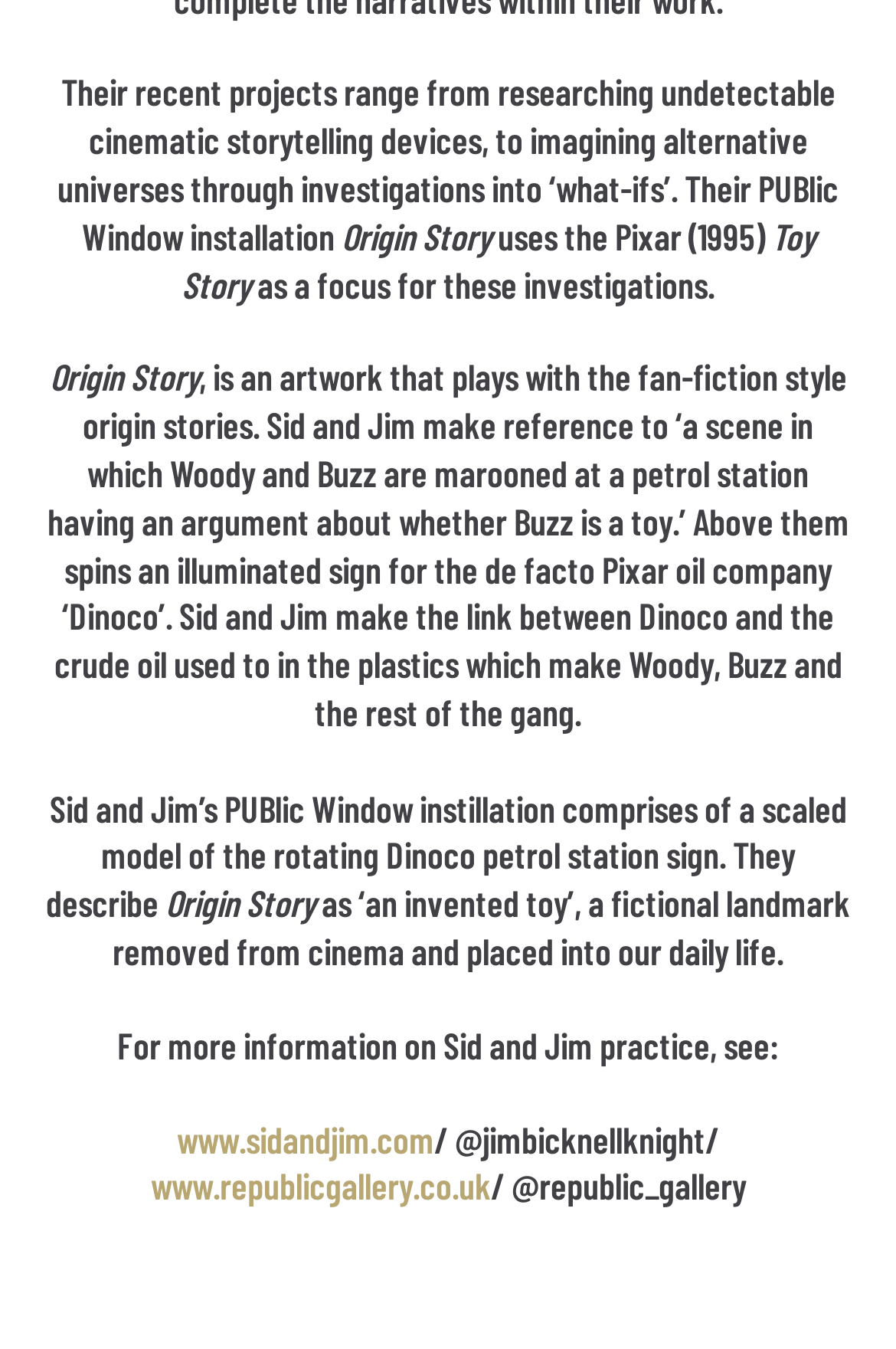What is the name of the oil company referenced?
Please utilize the information in the image to give a detailed response to the question.

The text mentions 'Dinoco' as the name of the oil company referenced in the context of the Pixar movie Toy Story and the artwork Origin Story.